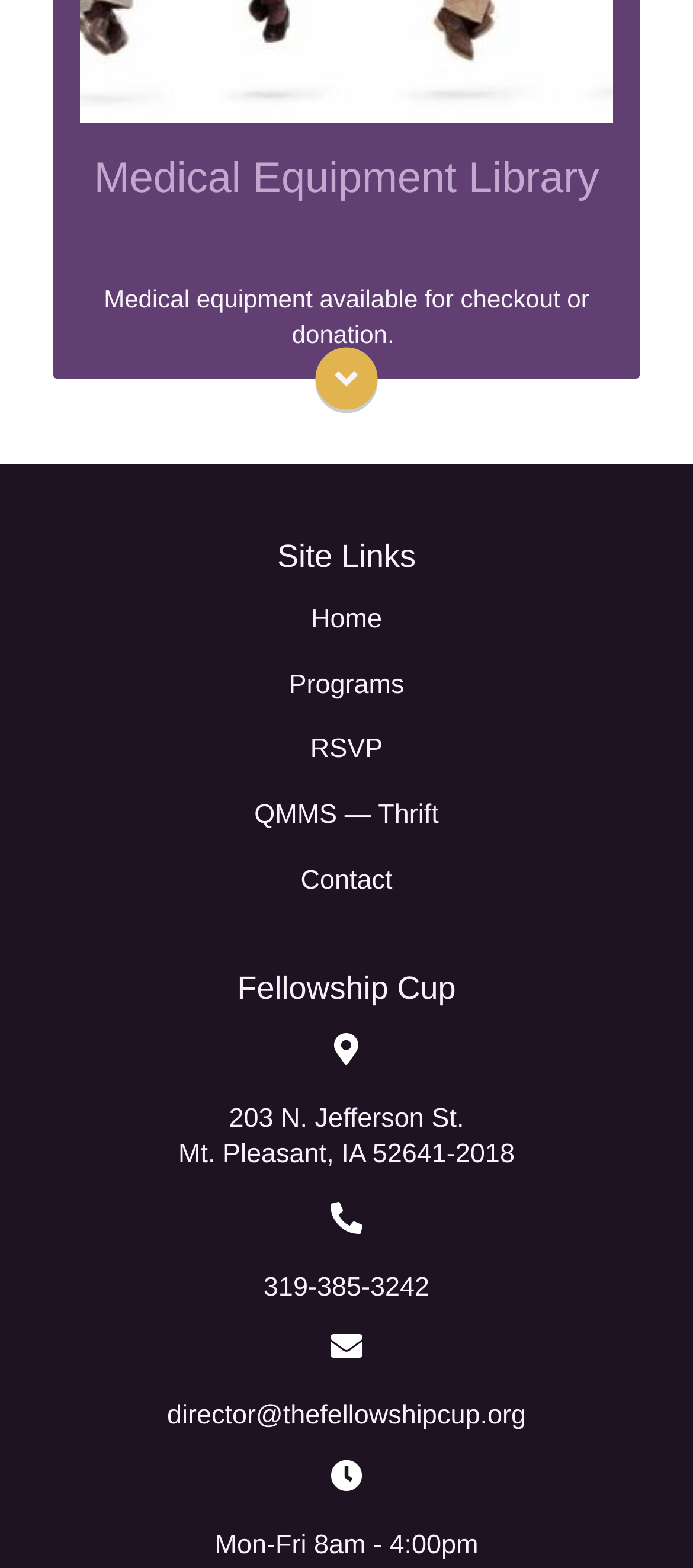Could you highlight the region that needs to be clicked to execute the instruction: "Click on Waiver Form"?

[0.265, 0.016, 0.469, 0.034]